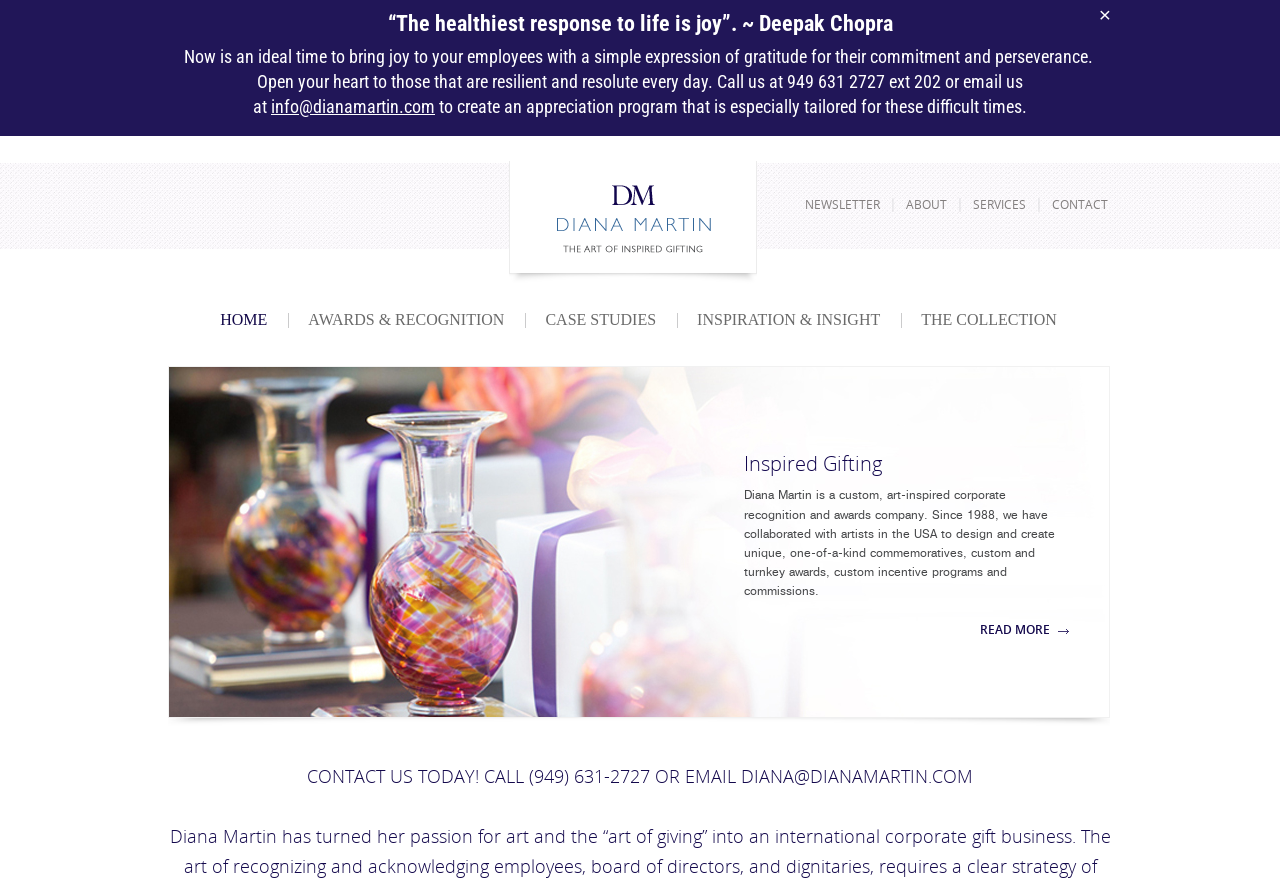What is the link to read more about Diana Martin Gifts? Analyze the screenshot and reply with just one word or a short phrase.

READ MORE